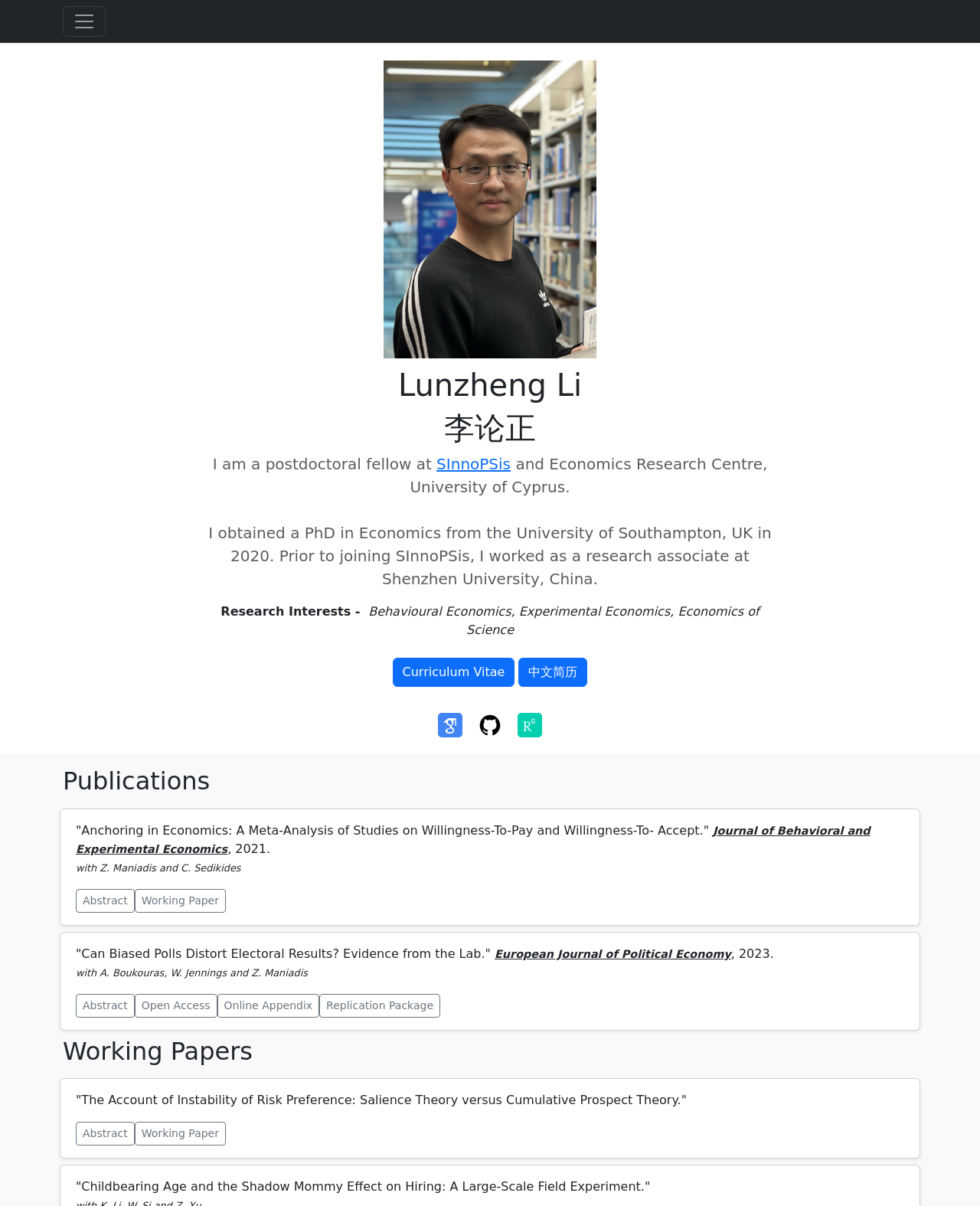Please specify the bounding box coordinates in the format (top-left x, top-left y, bottom-right x, bottom-right y), with values ranging from 0 to 1. Identify the bounding box for the UI component described as follows: Abstract

[0.077, 0.93, 0.137, 0.95]